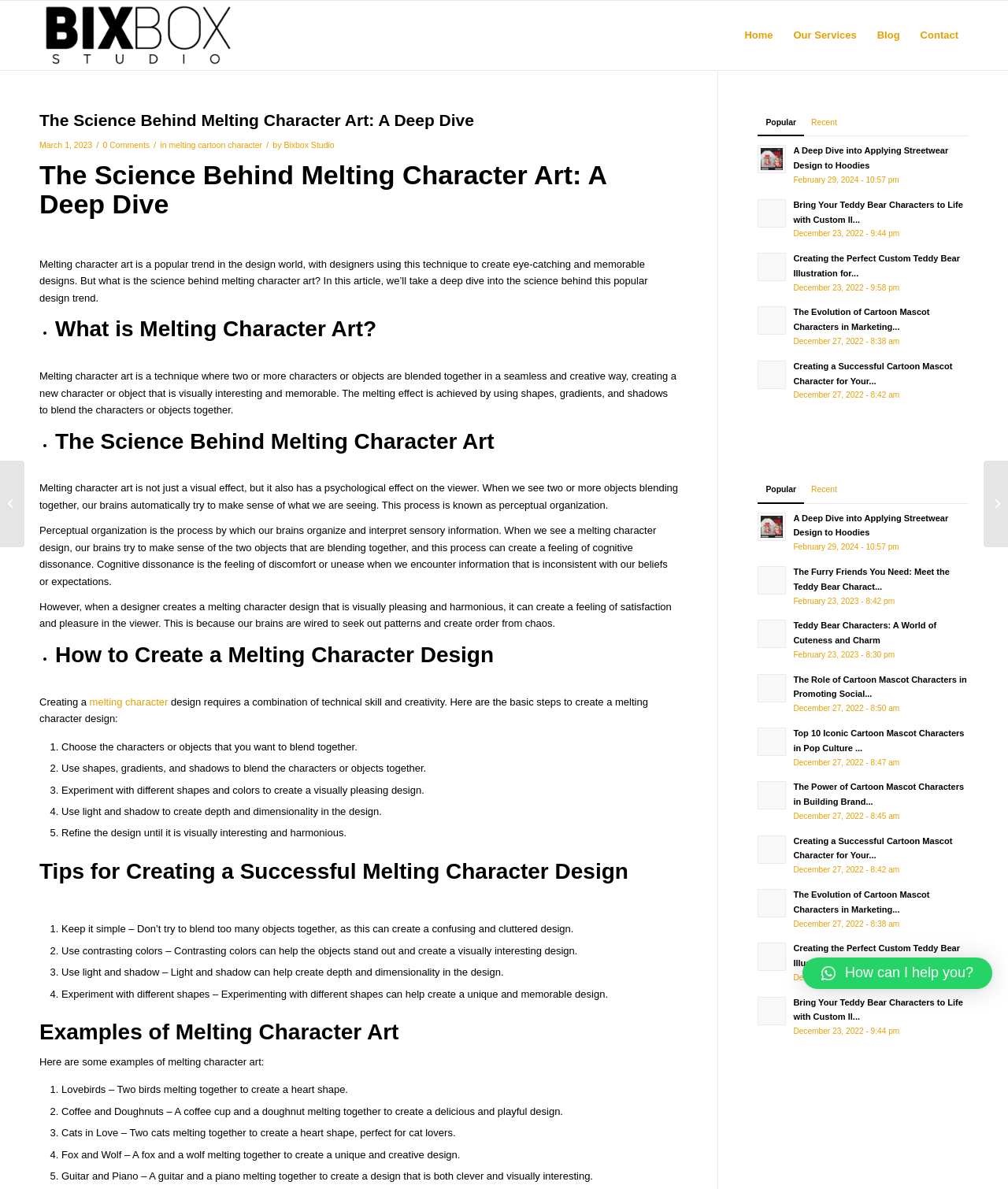Pinpoint the bounding box coordinates of the clickable element needed to complete the instruction: "Click on the 'Home' menu item". The coordinates should be provided as four float numbers between 0 and 1: [left, top, right, bottom].

[0.728, 0.001, 0.777, 0.059]